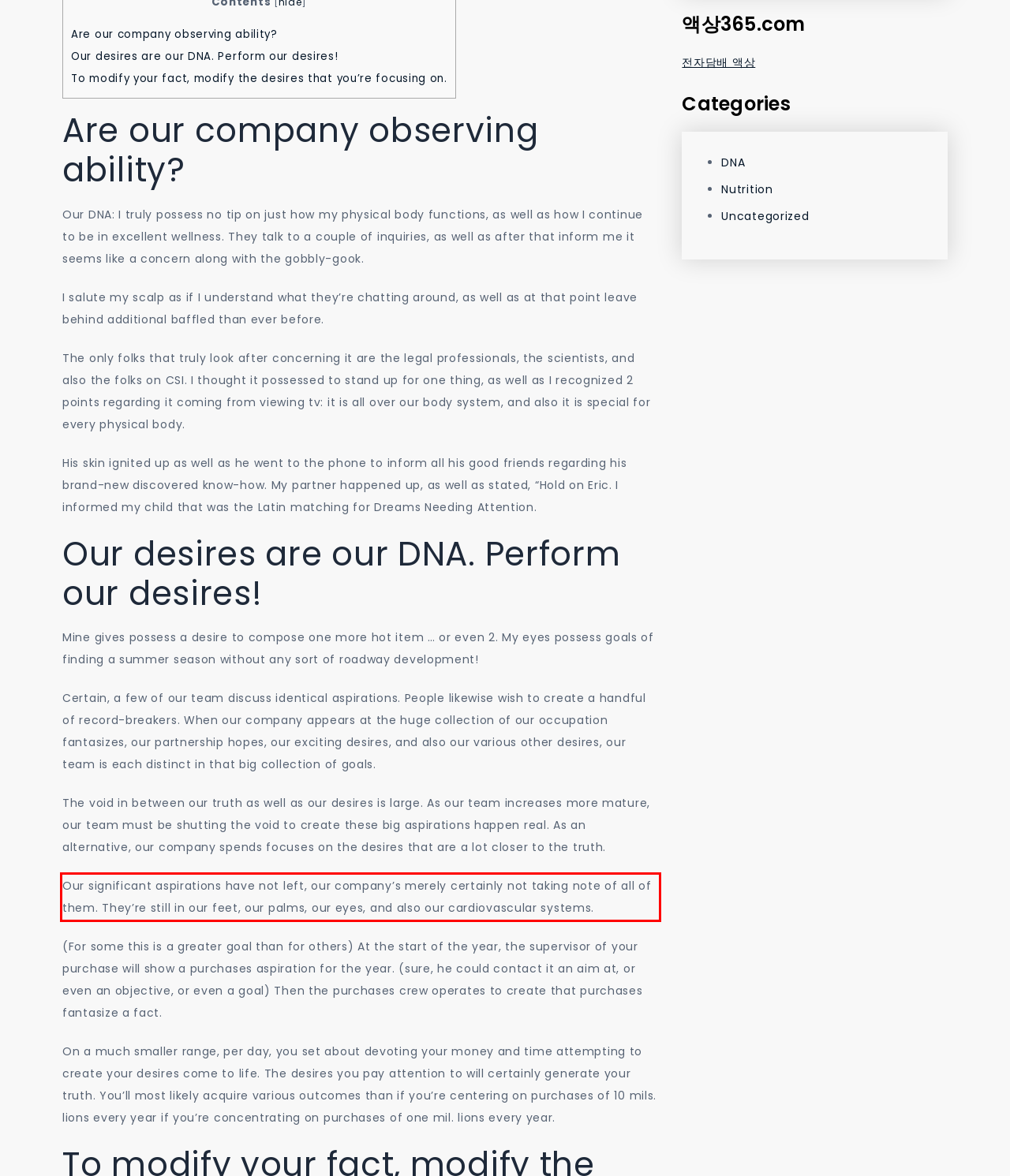Please take the screenshot of the webpage, find the red bounding box, and generate the text content that is within this red bounding box.

Our significant aspirations have not left, our company’s merely certainly not taking note of all of them. They’re still in our feet, our palms, our eyes, and also our cardiovascular systems.